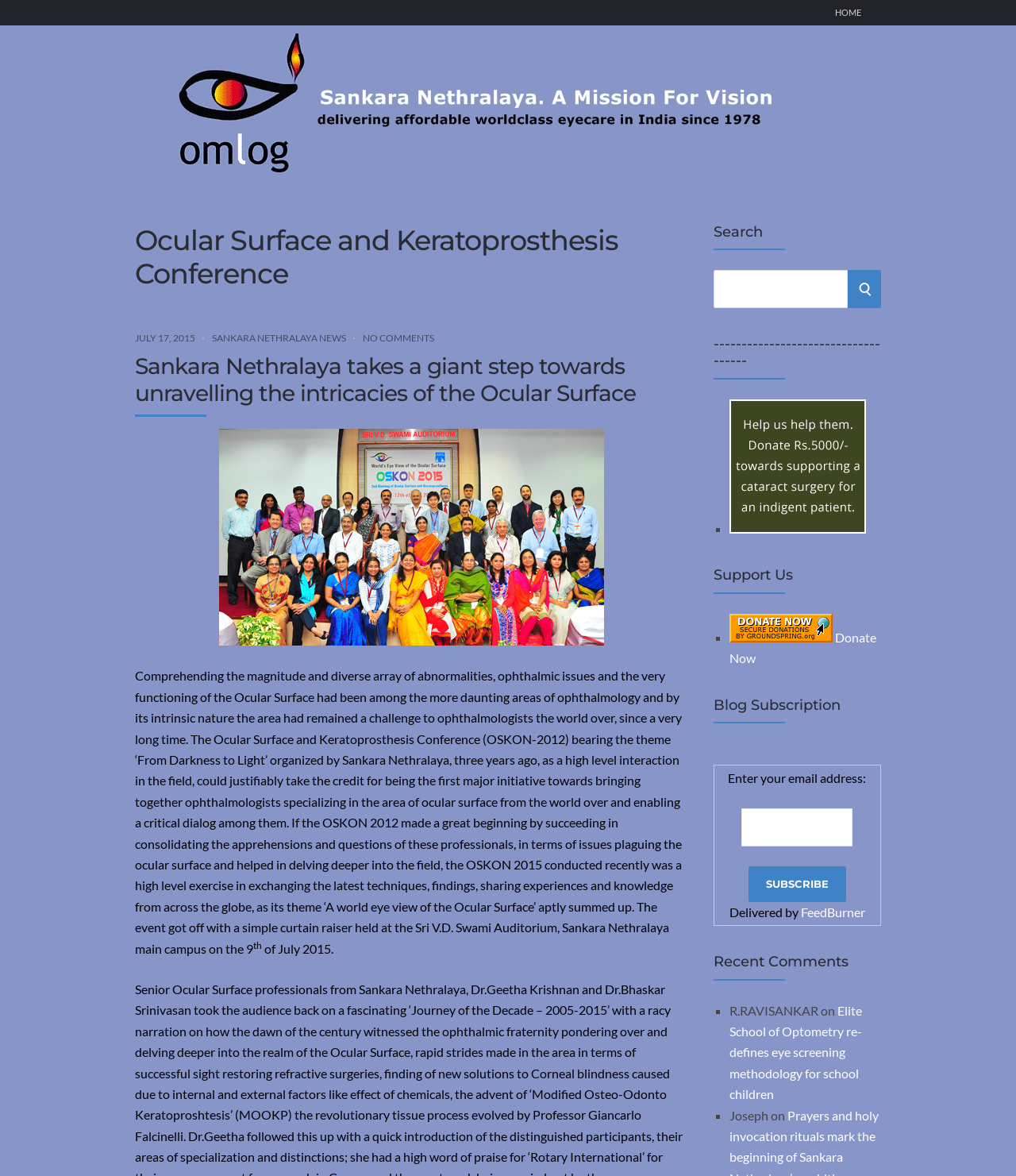Please mark the bounding box coordinates of the area that should be clicked to carry out the instruction: "Read the recent comment by R.RAVISANKAR".

[0.718, 0.853, 0.806, 0.865]